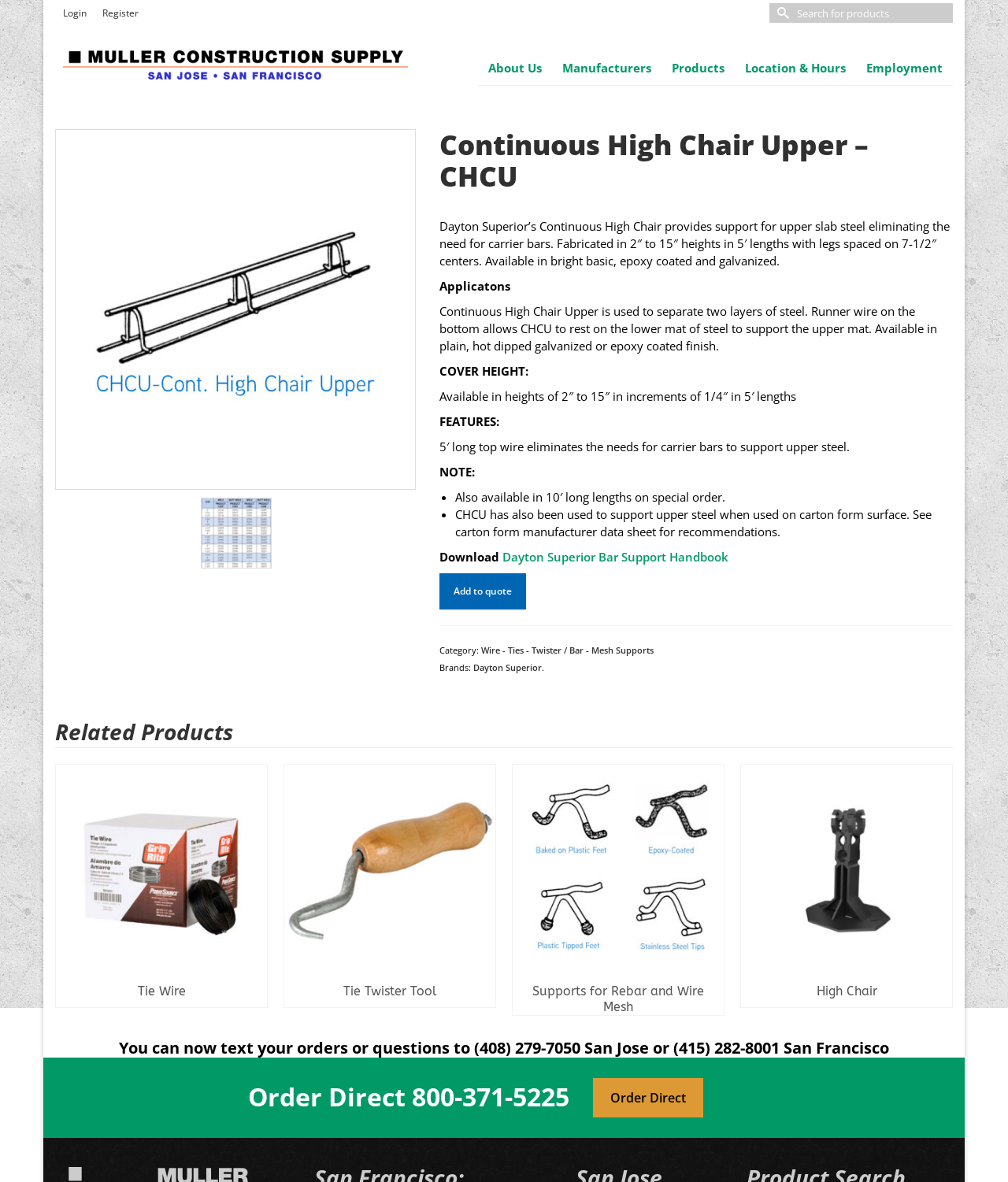What is the category of the product?
Using the screenshot, give a one-word or short phrase answer.

Wire - Ties - Twister / Bar - Mesh Supports